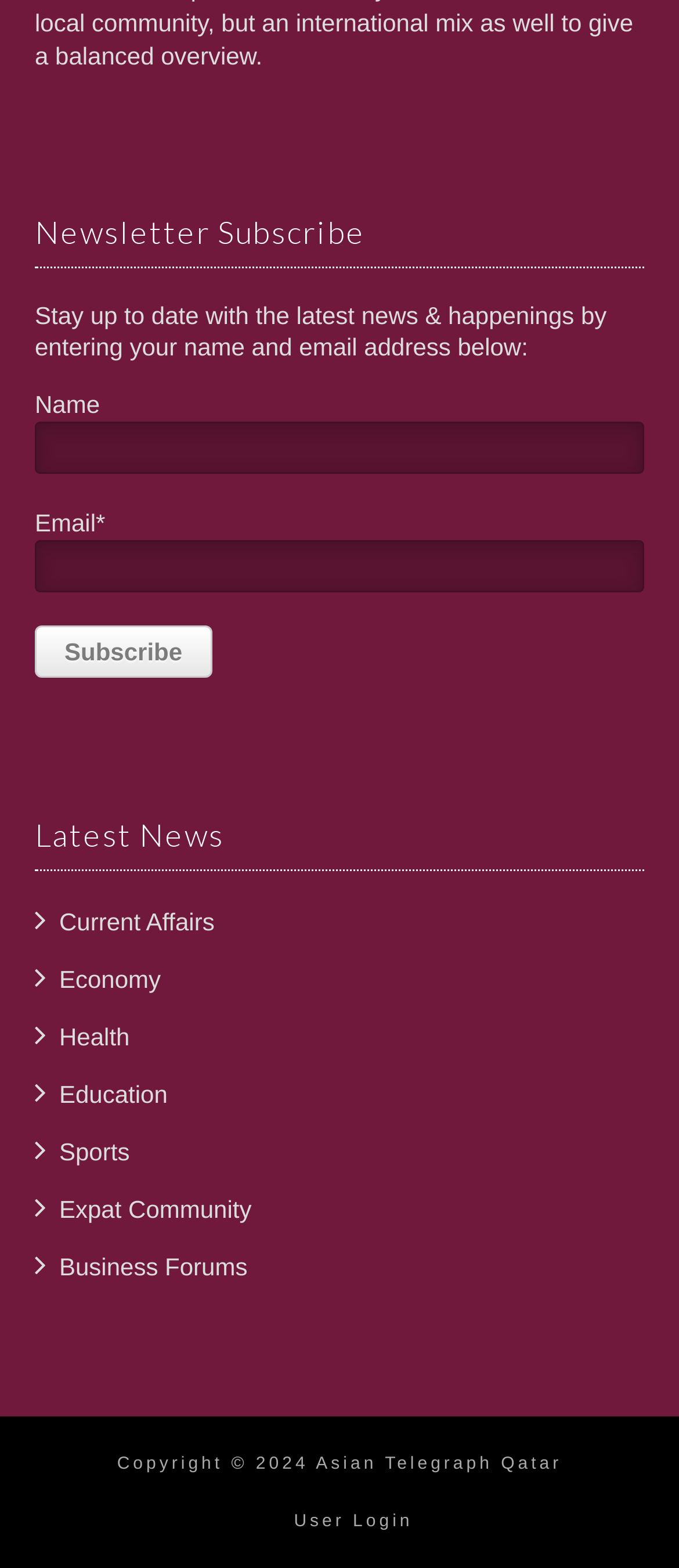What categories of news are available?
Give a detailed response to the question by analyzing the screenshot.

The categories of news available are Current Affairs, Economy, Health, Education, Sports, Expat Community, and Business Forums, as listed in the links under the 'Latest News' heading.